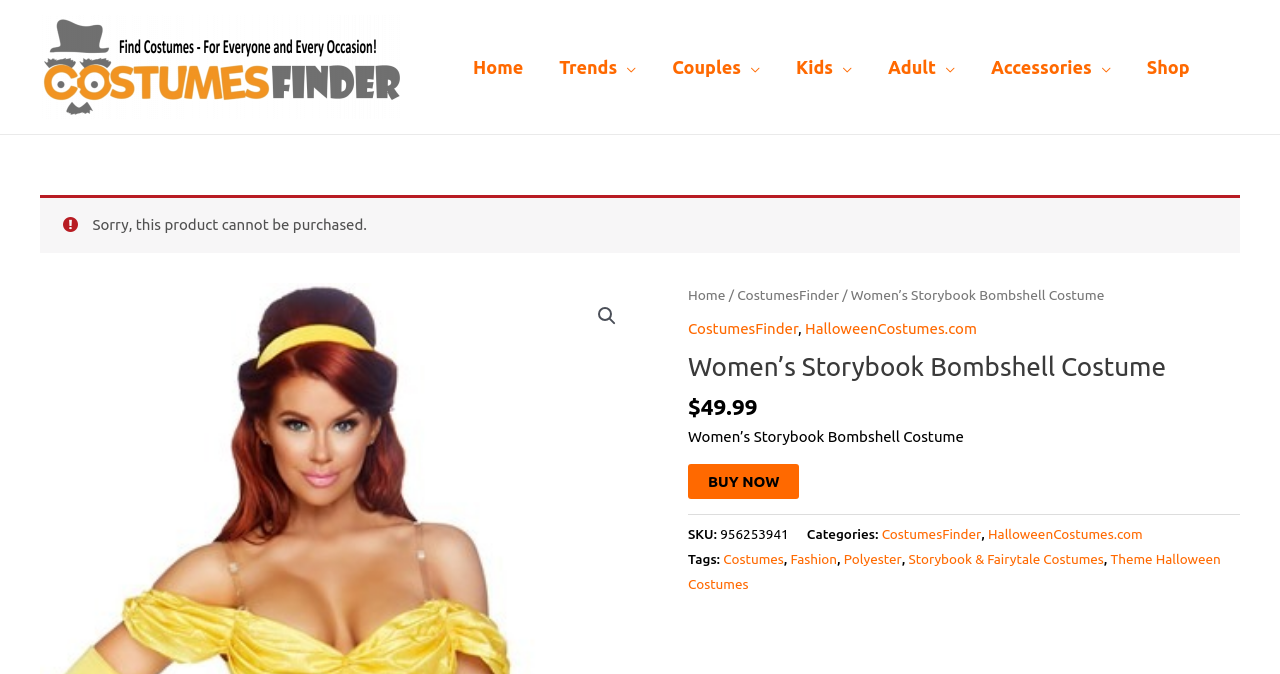Locate the bounding box of the user interface element based on this description: "parent_node: Accessories aria-label="Menu Toggle"".

[0.853, 0.047, 0.868, 0.151]